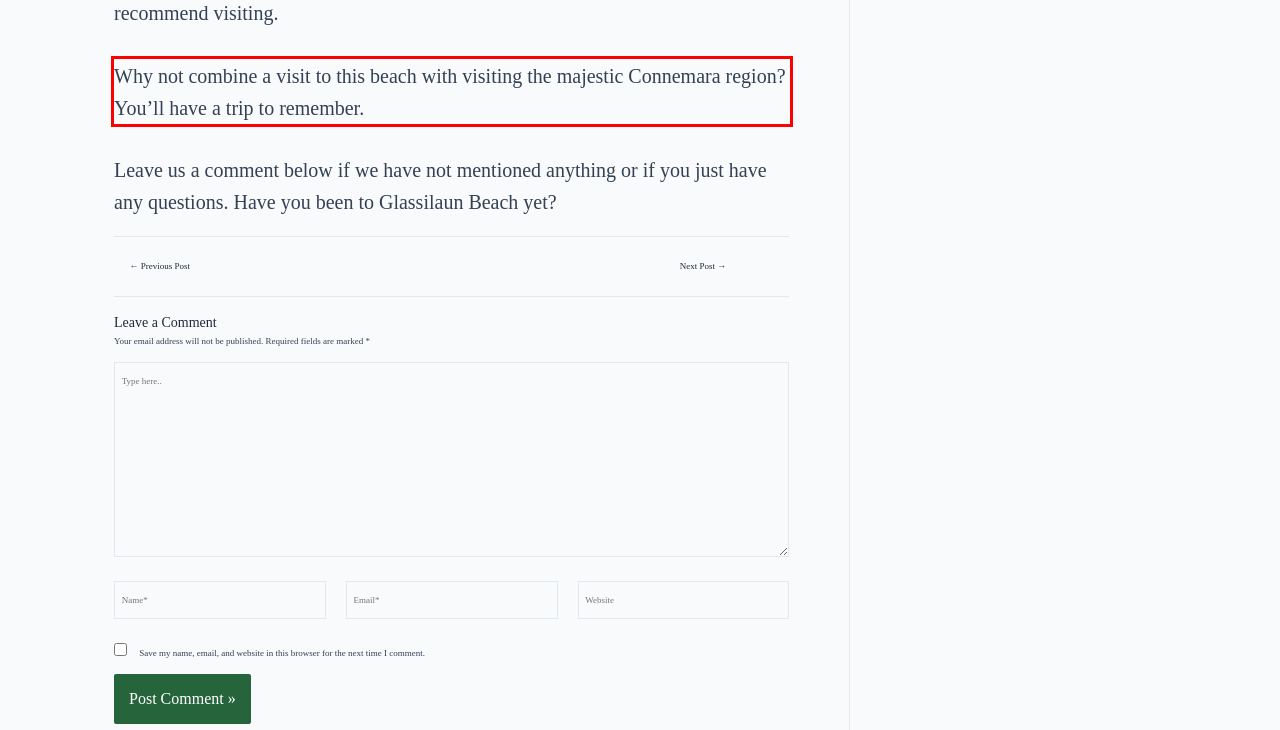Identify the red bounding box in the webpage screenshot and perform OCR to generate the text content enclosed.

Why not combine a visit to this beach with visiting the majestic Connemara region? You’ll have a trip to remember.